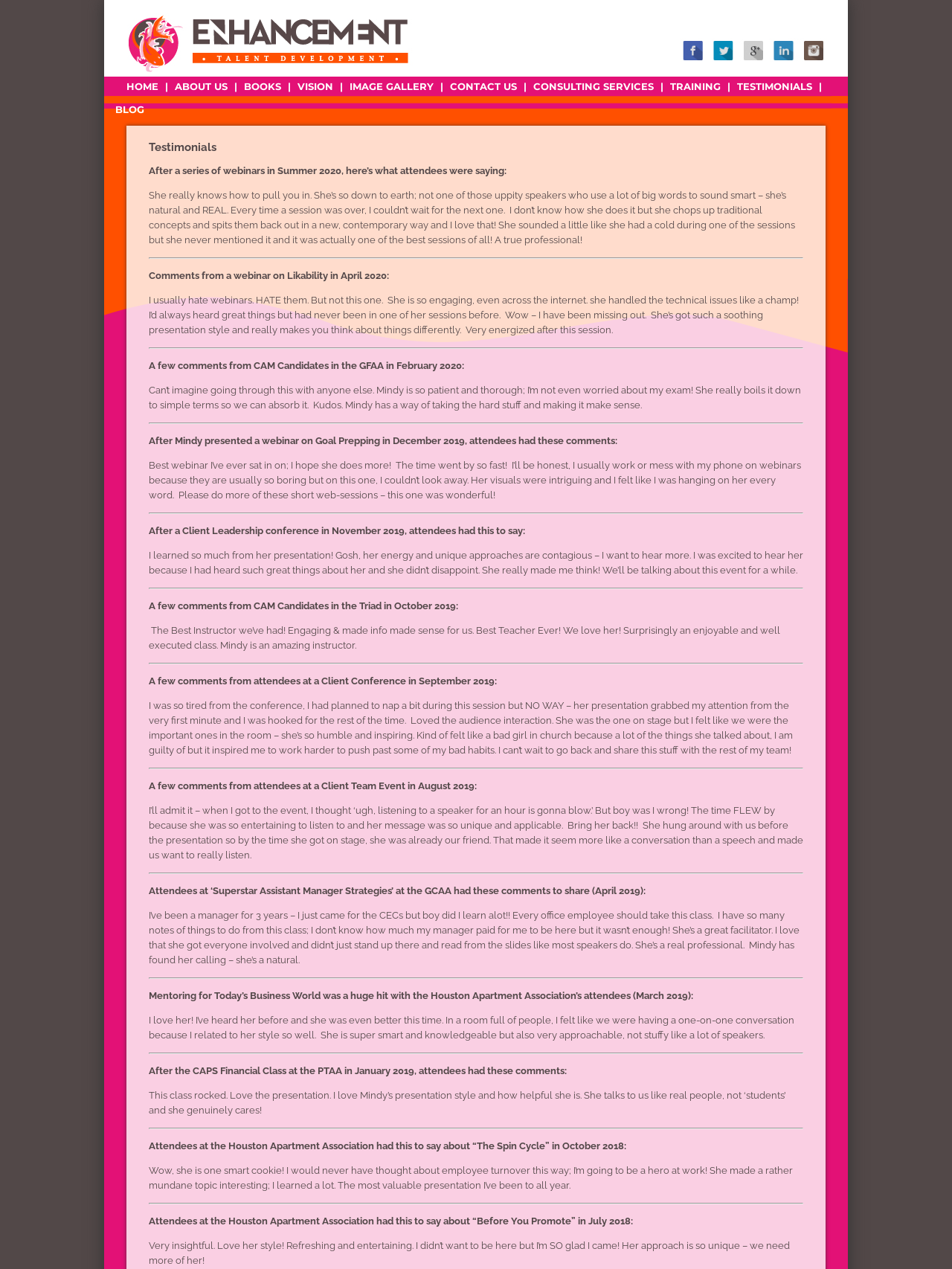Identify the bounding box coordinates of the area you need to click to perform the following instruction: "Read TESTIMONIALS".

[0.77, 0.06, 0.857, 0.076]